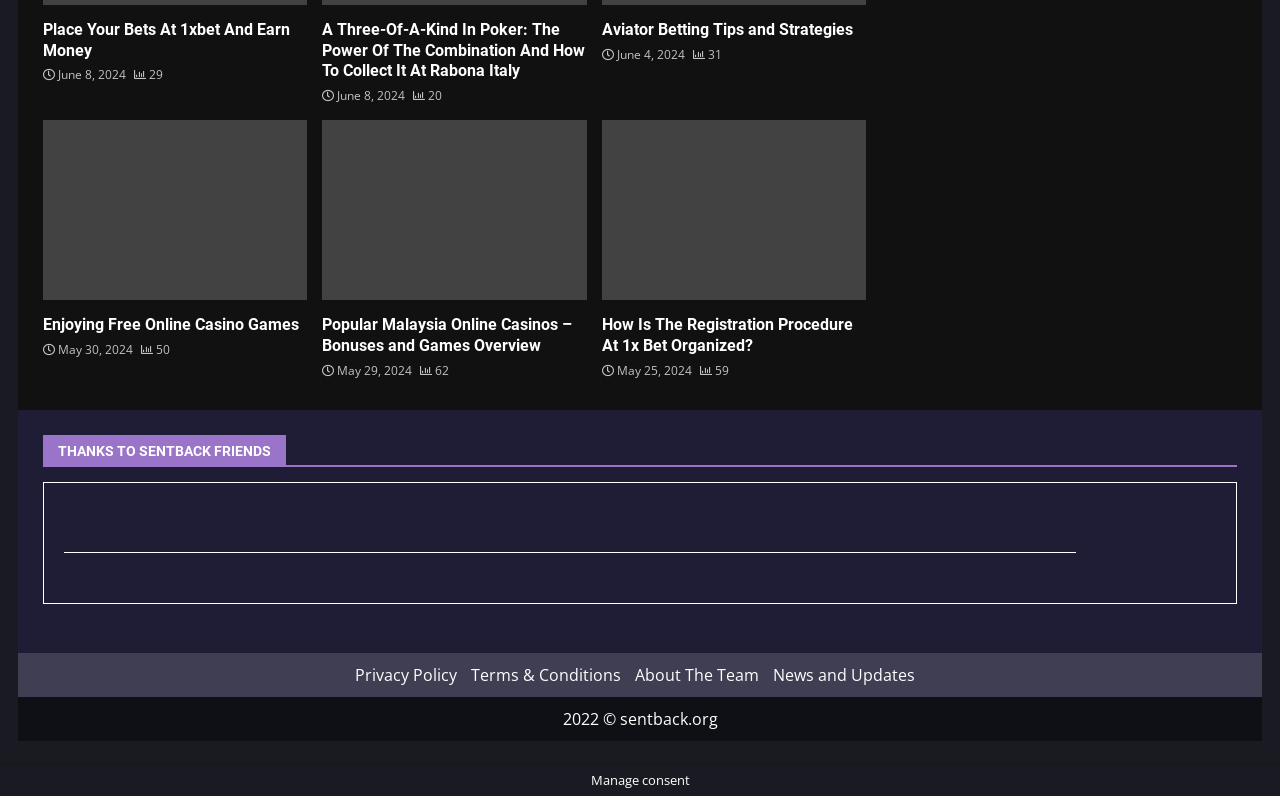What is the topic of the link 'Popular Malaysia Online Casinos – Bonuses and Games Overview'?
Based on the image, answer the question with as much detail as possible.

I found the topic by looking at the link text 'Popular Malaysia Online Casinos – Bonuses and Games Overview', which suggests that the topic is related to online casinos in Malaysia.